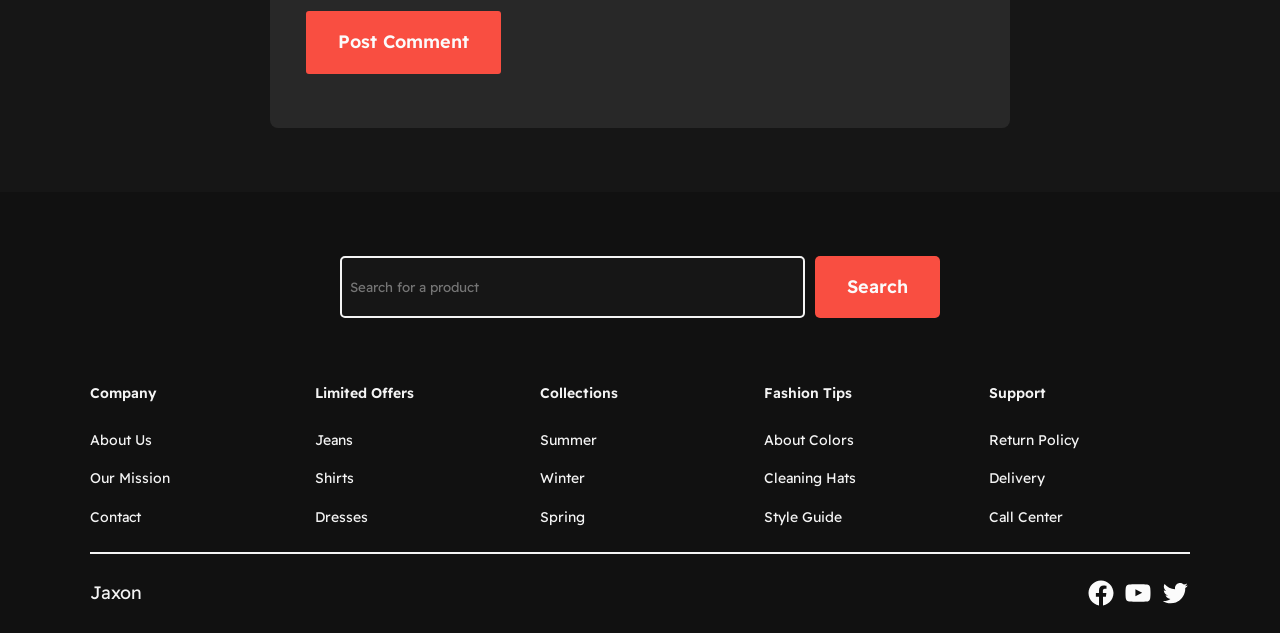What types of products are offered by the company?
From the image, provide a succinct answer in one word or a short phrase.

Clothing